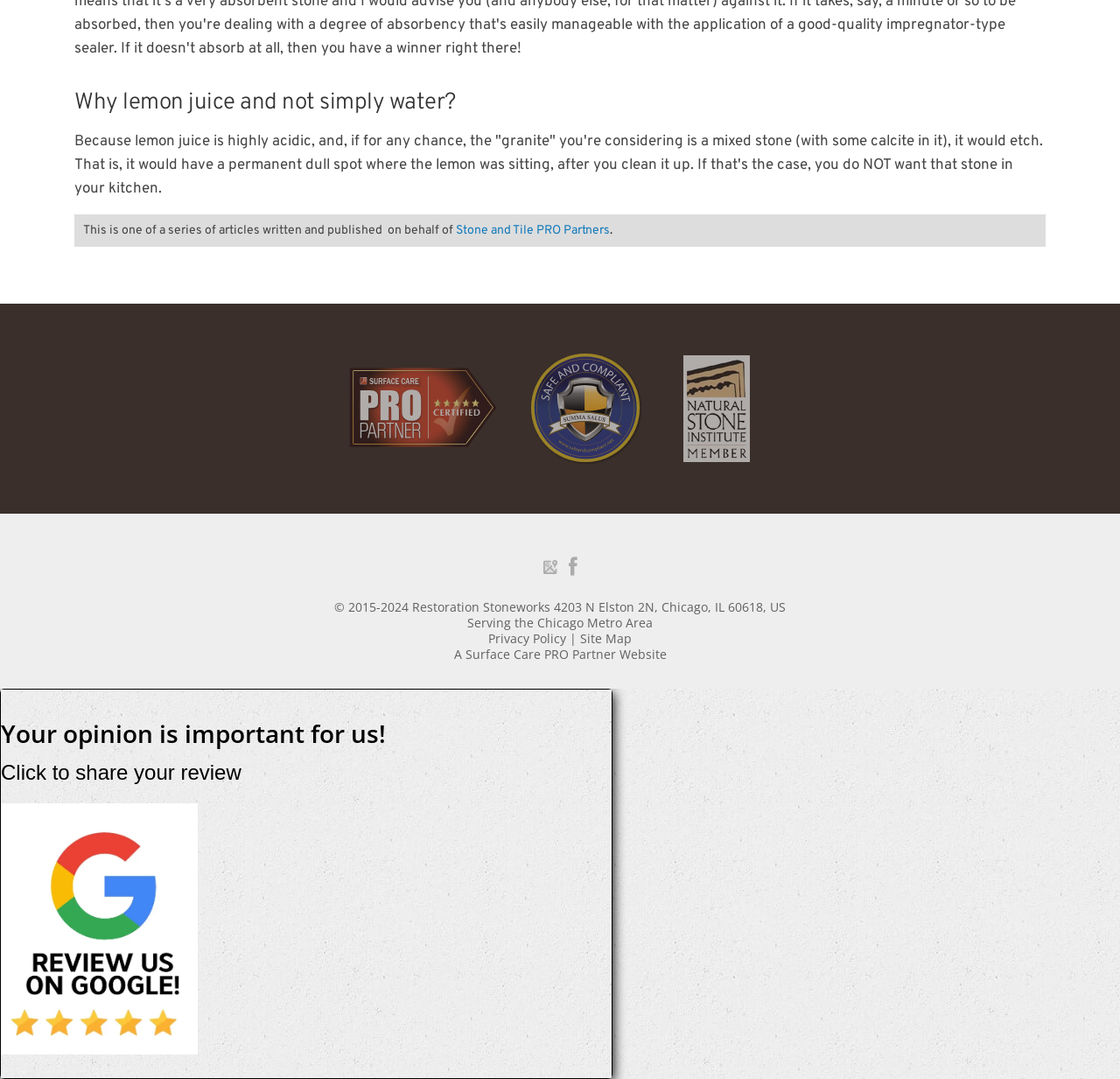Provide the bounding box coordinates for the UI element that is described by this text: "alt="Google Review"". The coordinates should be in the form of four float numbers between 0 and 1: [left, top, right, bottom].

[0.001, 0.852, 0.177, 0.867]